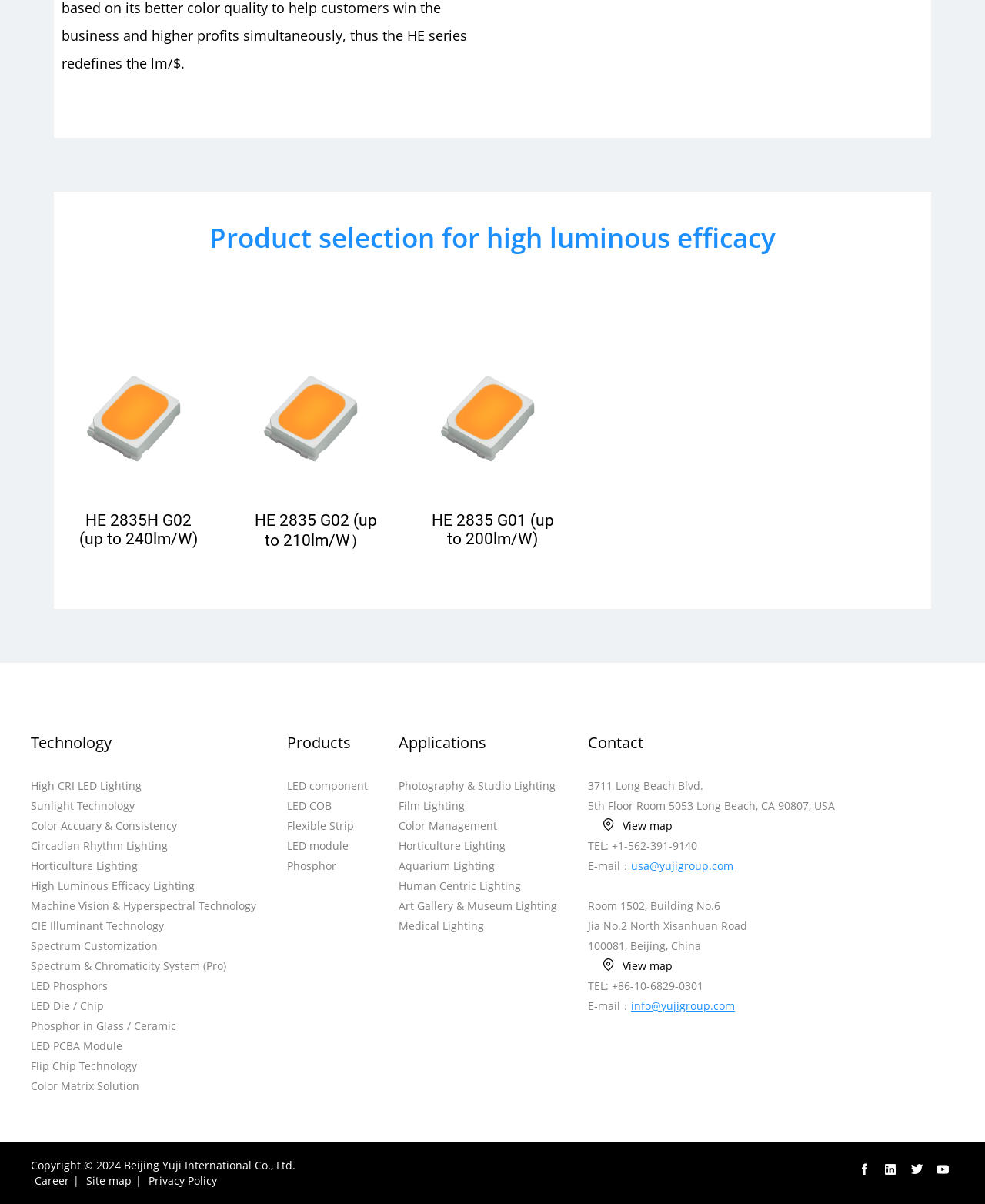What is the last product listed?
Answer the question in as much detail as possible.

The last description list detail under the 'Products' heading is 'Phosphor', which is the last product listed.